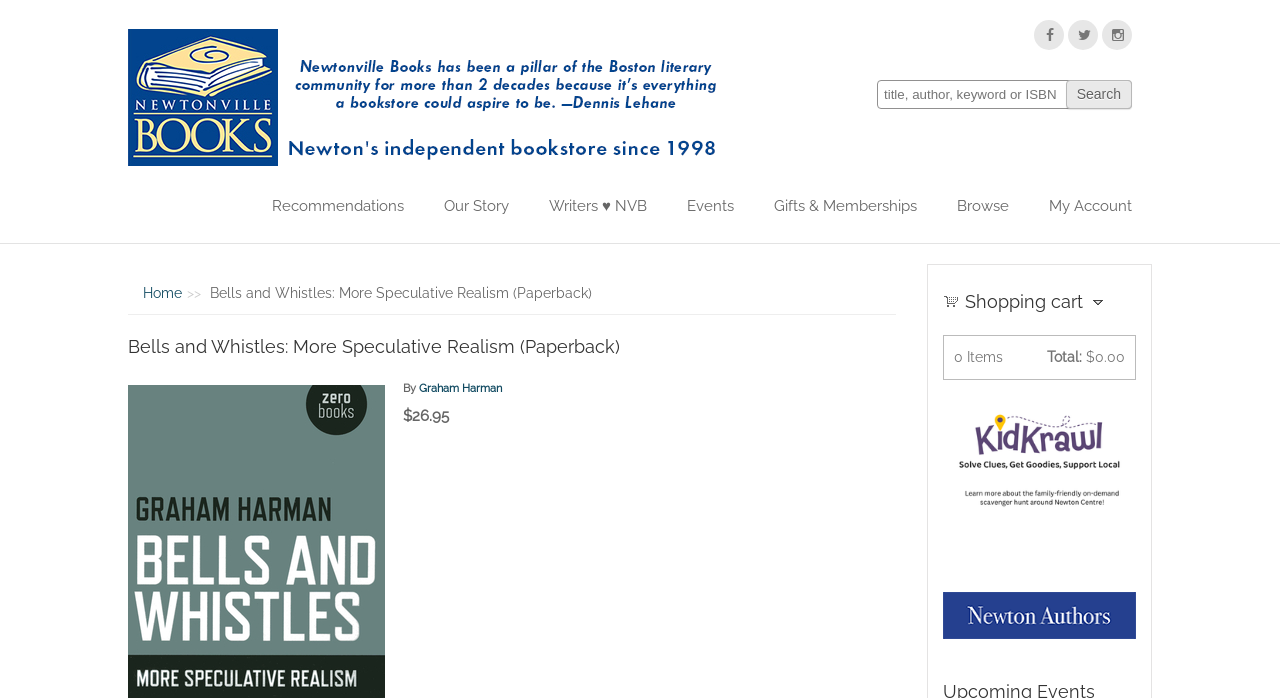Using the information in the image, give a comprehensive answer to the question: 
What is the name of the book on this page?

I found the answer by looking at the breadcrumb navigation section, where it says 'You are here > Home > Bells and Whistles: More Speculative Realism (Paperback)'. This suggests that the current page is about a book with this title.